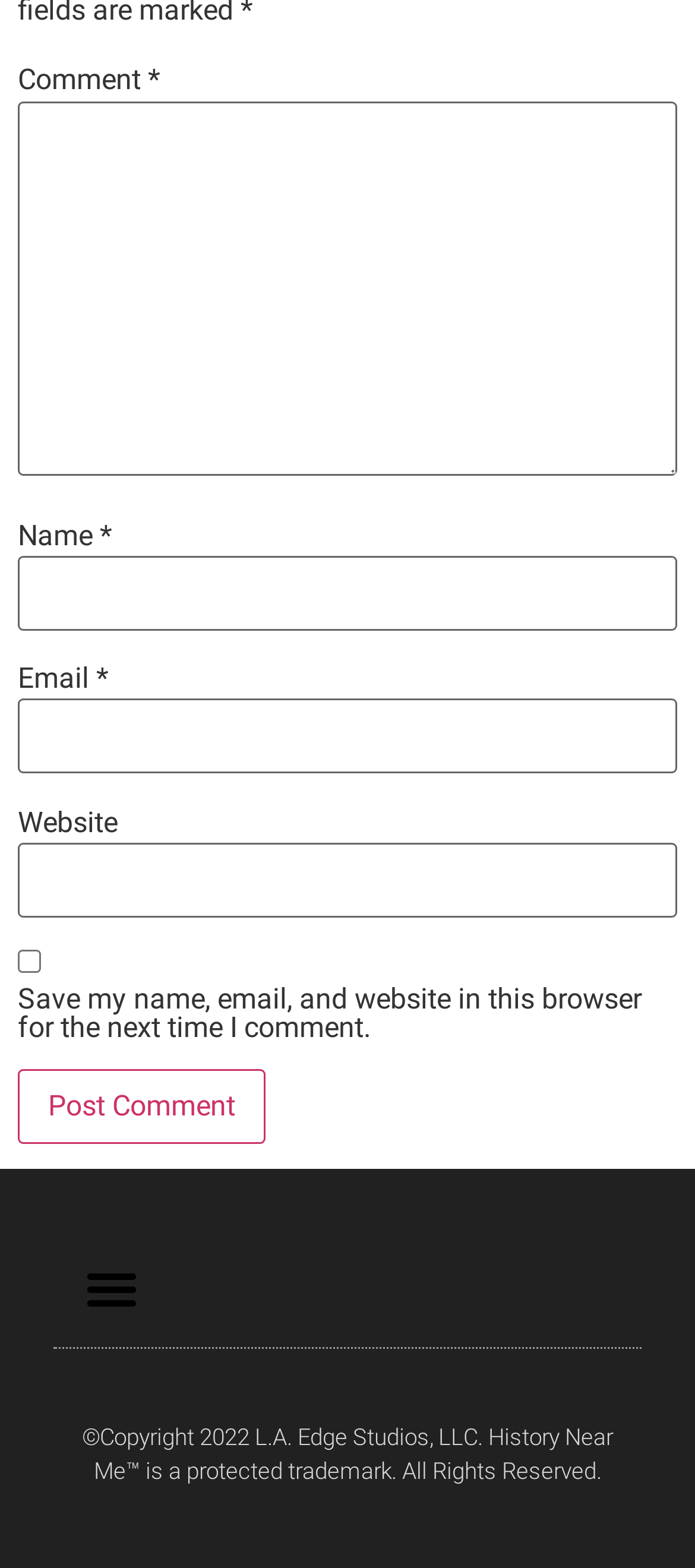Carefully observe the image and respond to the question with a detailed answer:
What is the purpose of the checkbox?

The checkbox is located below the 'Email' textbox and is labeled 'Save my name, email, and website in this browser for the next time I comment.' This suggests that its purpose is to save the user's comment information for future use.